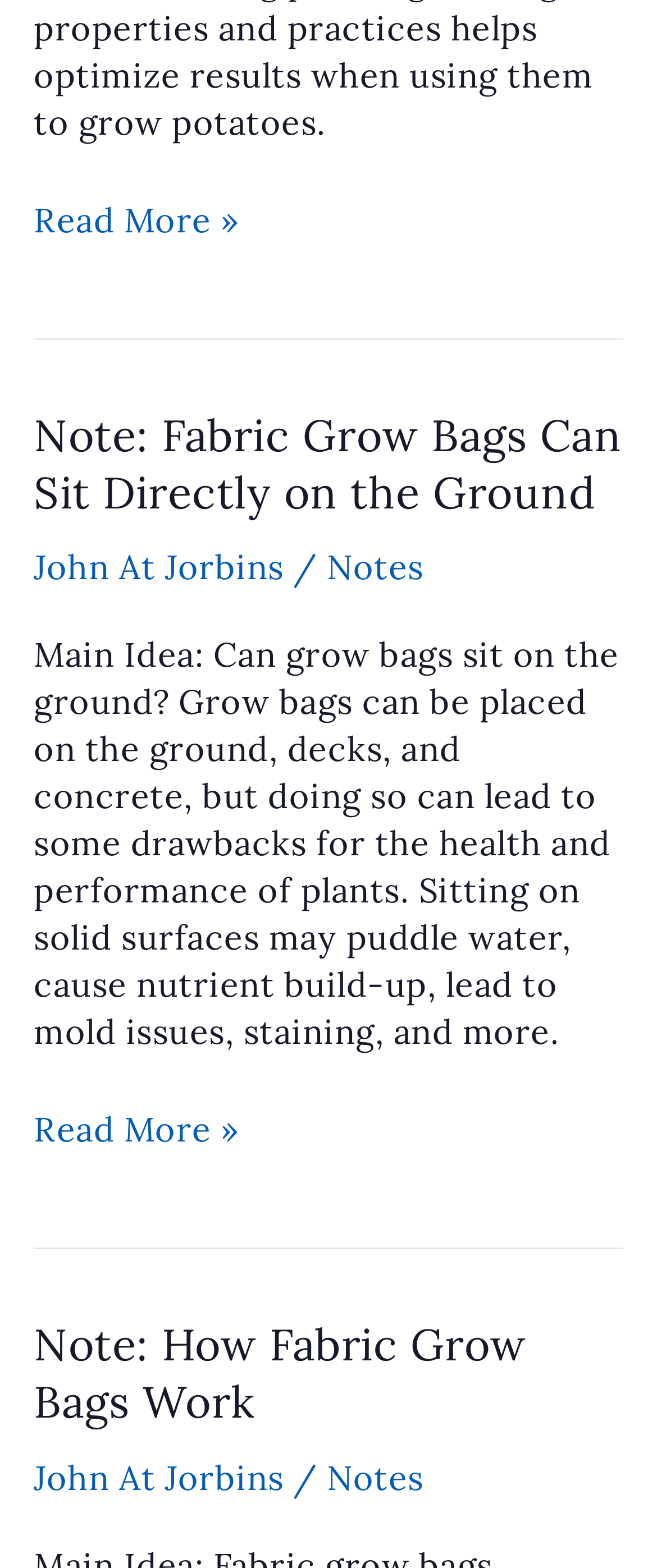Could you find the bounding box coordinates of the clickable area to complete this instruction: "Visit John At Jorbins' page"?

[0.051, 0.348, 0.446, 0.375]